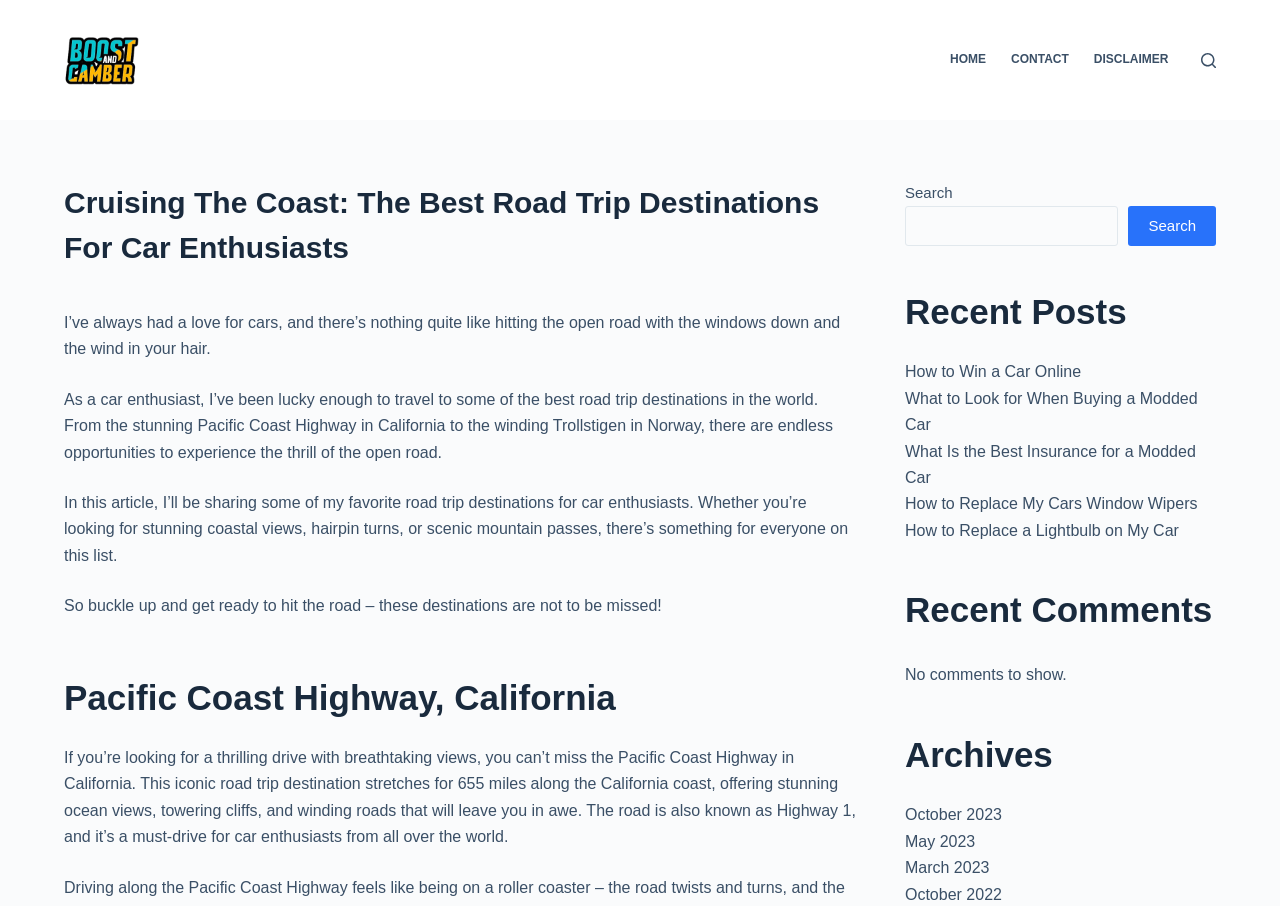Determine the coordinates of the bounding box for the clickable area needed to execute this instruction: "Read the article about 'Pacific Coast Highway, California'".

[0.05, 0.742, 0.671, 0.8]